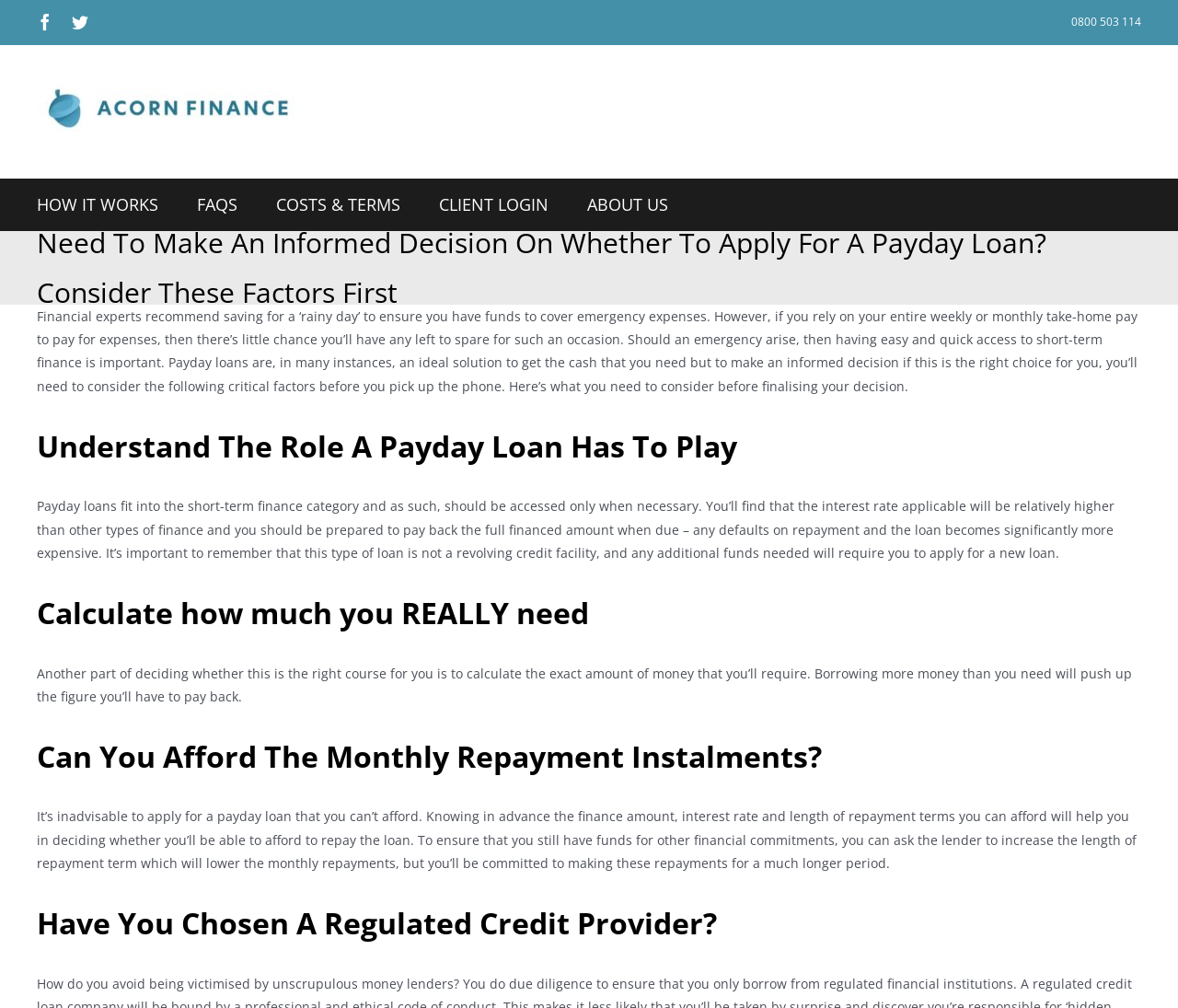Using the provided element description: "HOW IT WORKS", determine the bounding box coordinates of the corresponding UI element in the screenshot.

[0.031, 0.177, 0.134, 0.228]